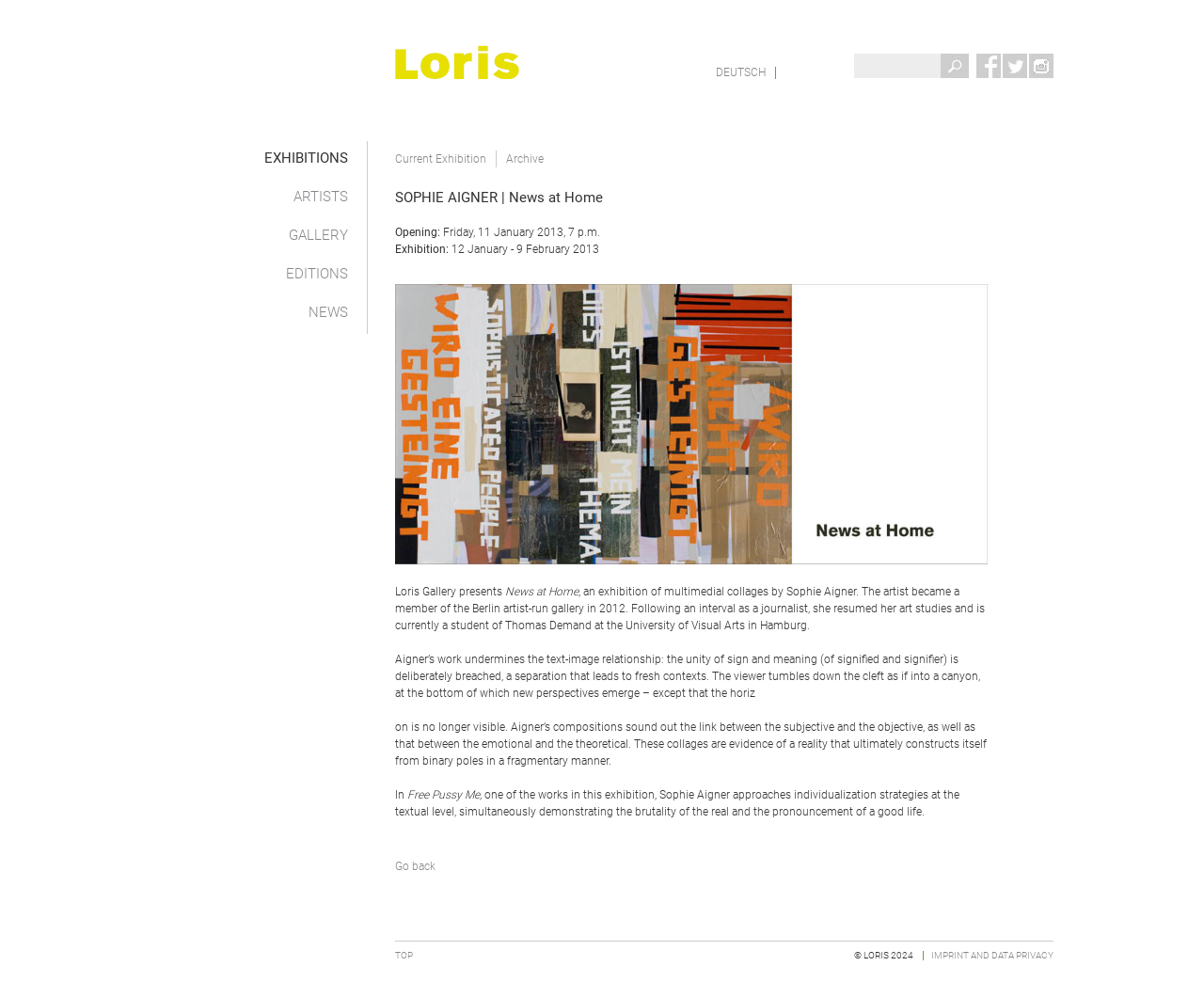What is the date of the exhibition opening? Based on the screenshot, please respond with a single word or phrase.

Friday, 11 January 2013